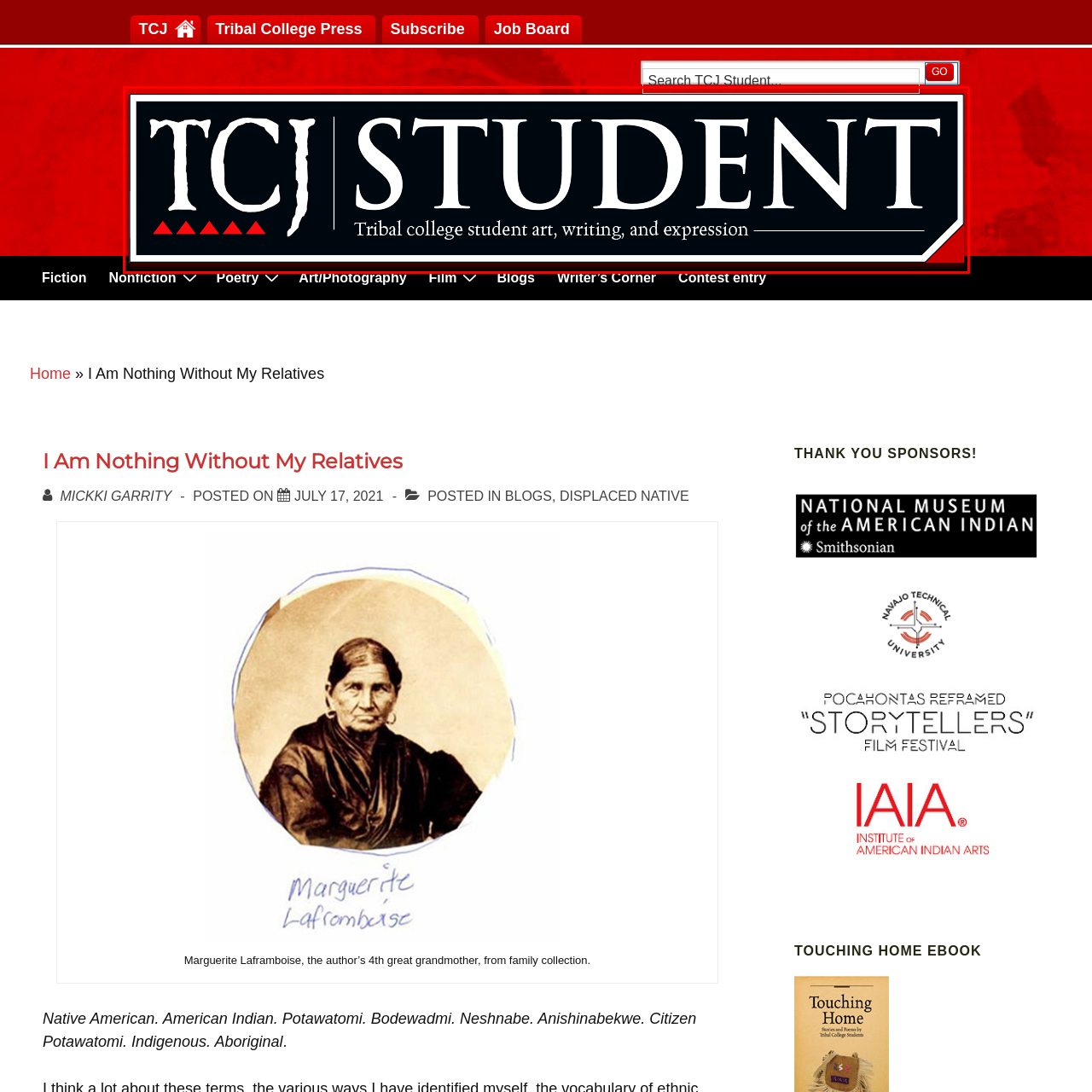Carefully inspect the area of the image highlighted by the red box and deliver a detailed response to the question below, based on your observations: What is the focus of the platform 'TCJ Student'?

The focus of the platform 'TCJ Student' is on student contributions, as clearly indicated by the word 'STUDENT' in a sleek white typeface below the logo, which highlights the platform's mission to celebrate diverse voices and cultural heritage within tribal colleges.